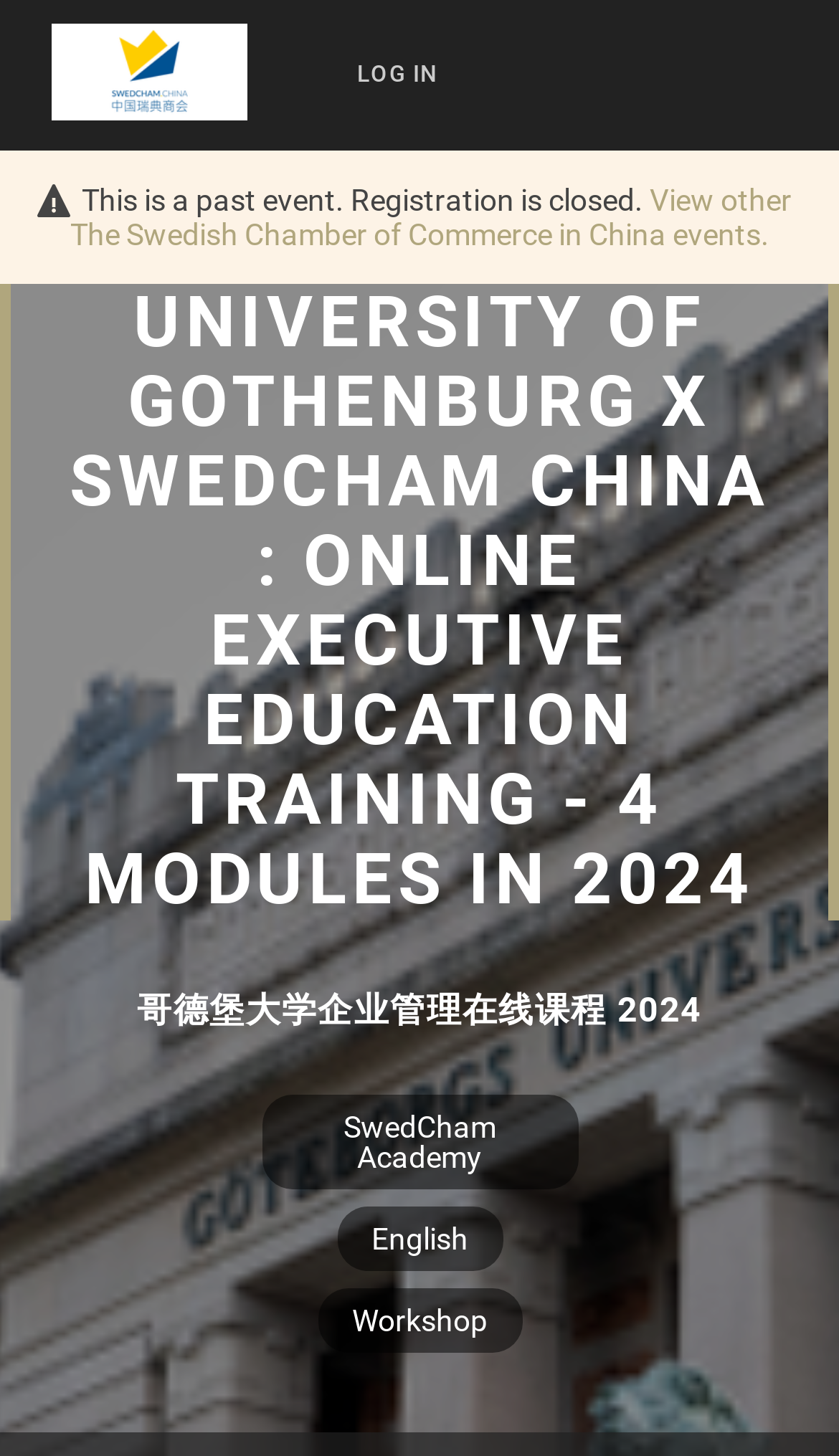Provide a short answer to the following question with just one word or phrase: What type of education is offered?

Executive Education